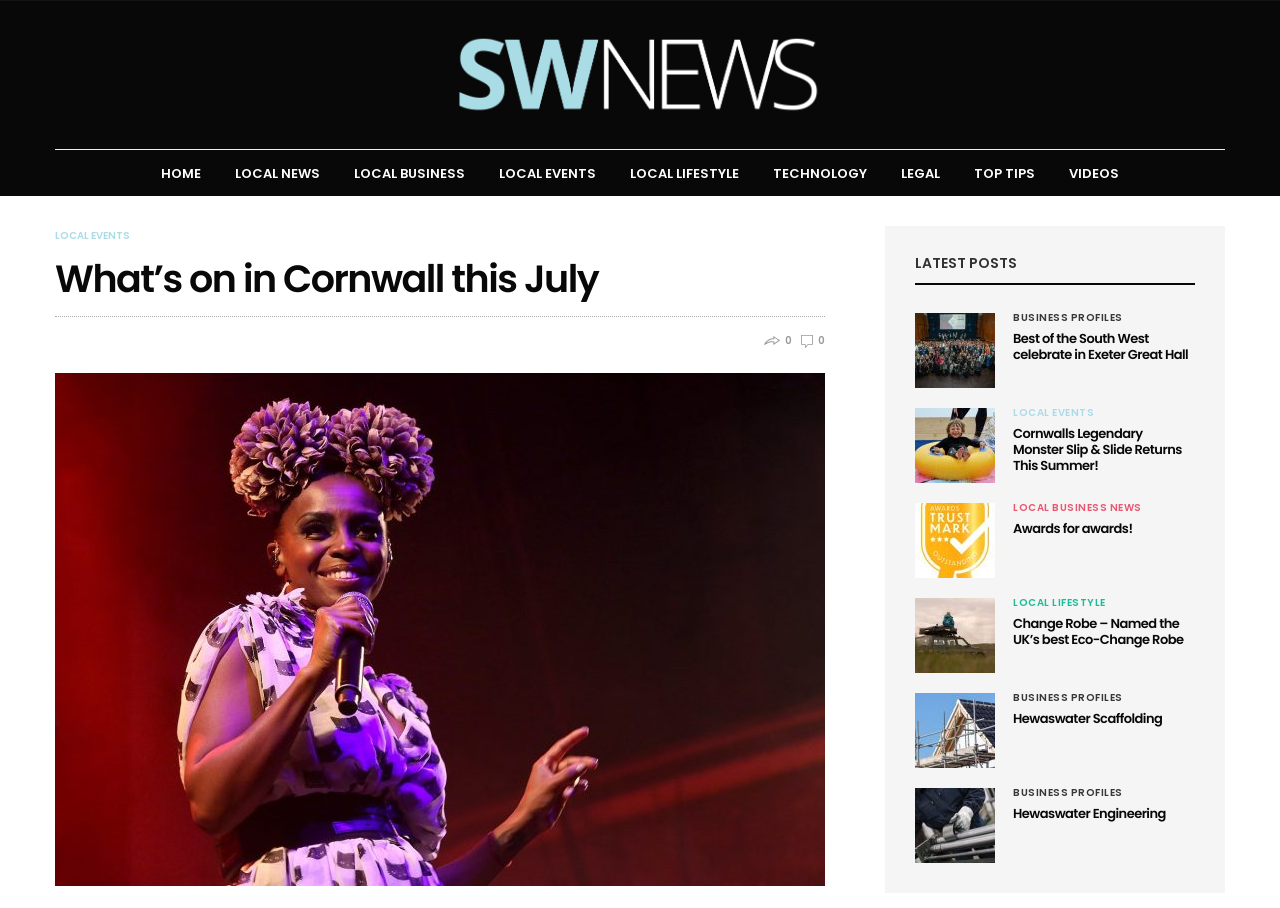Please identify the bounding box coordinates of the area that needs to be clicked to follow this instruction: "Click on 'LOCAL EVENTS'".

[0.39, 0.181, 0.466, 0.202]